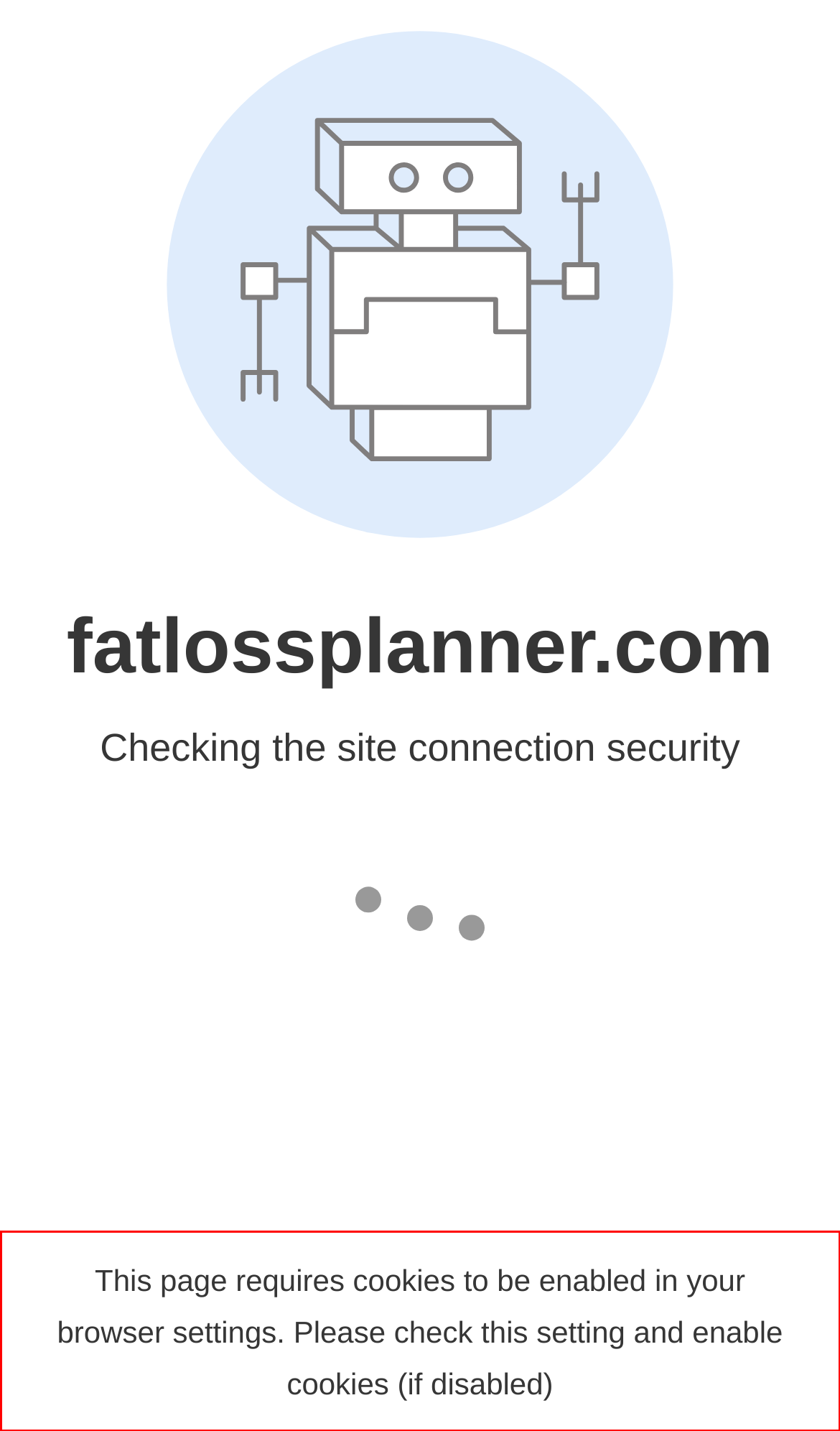Look at the screenshot of the webpage, locate the red rectangle bounding box, and generate the text content that it contains.

This page requires cookies to be enabled in your browser settings. Please check this setting and enable cookies (if disabled)